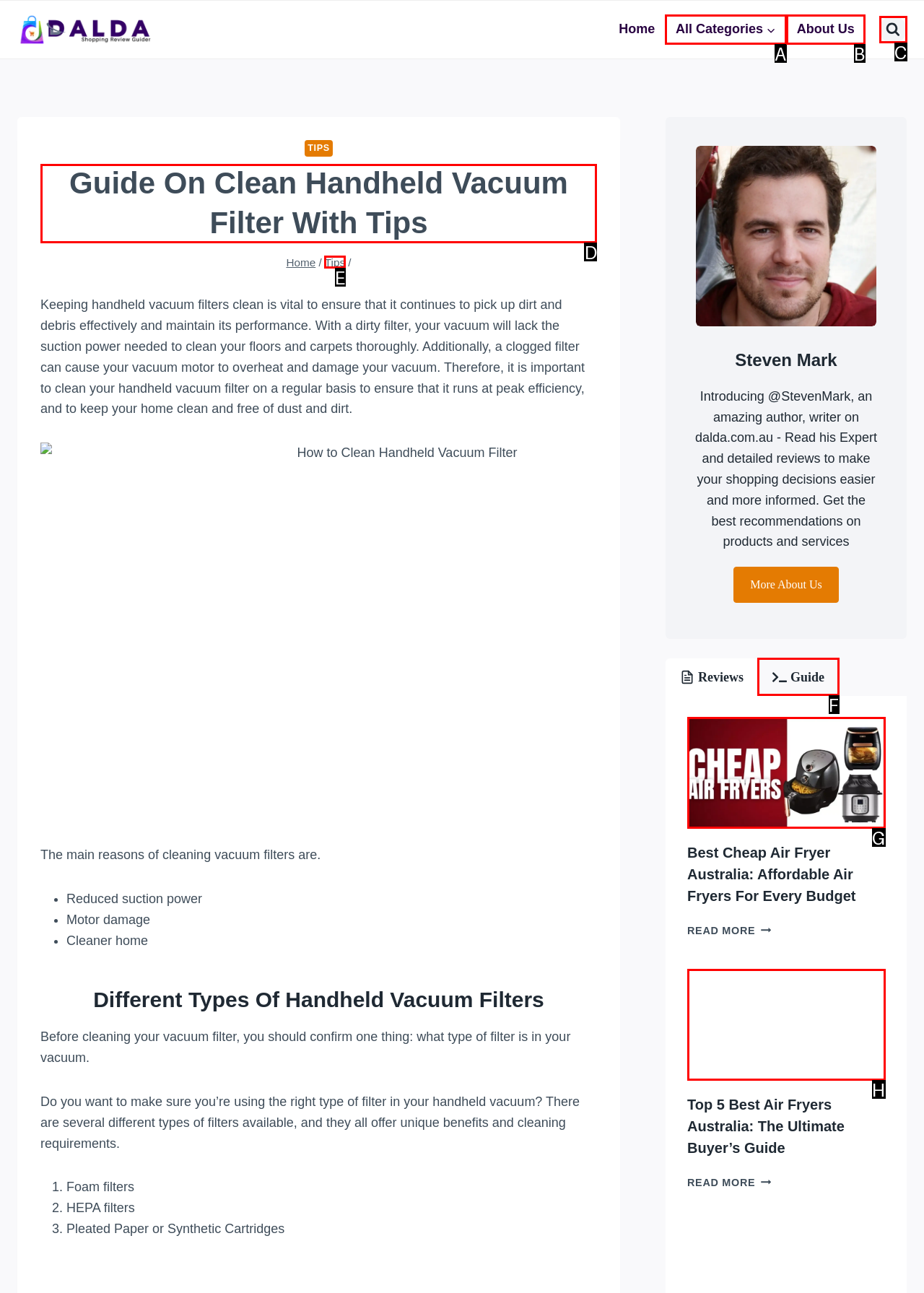Tell me the letter of the UI element I should click to accomplish the task: Read the guide on cleaning handheld vacuum filters based on the choices provided in the screenshot.

D